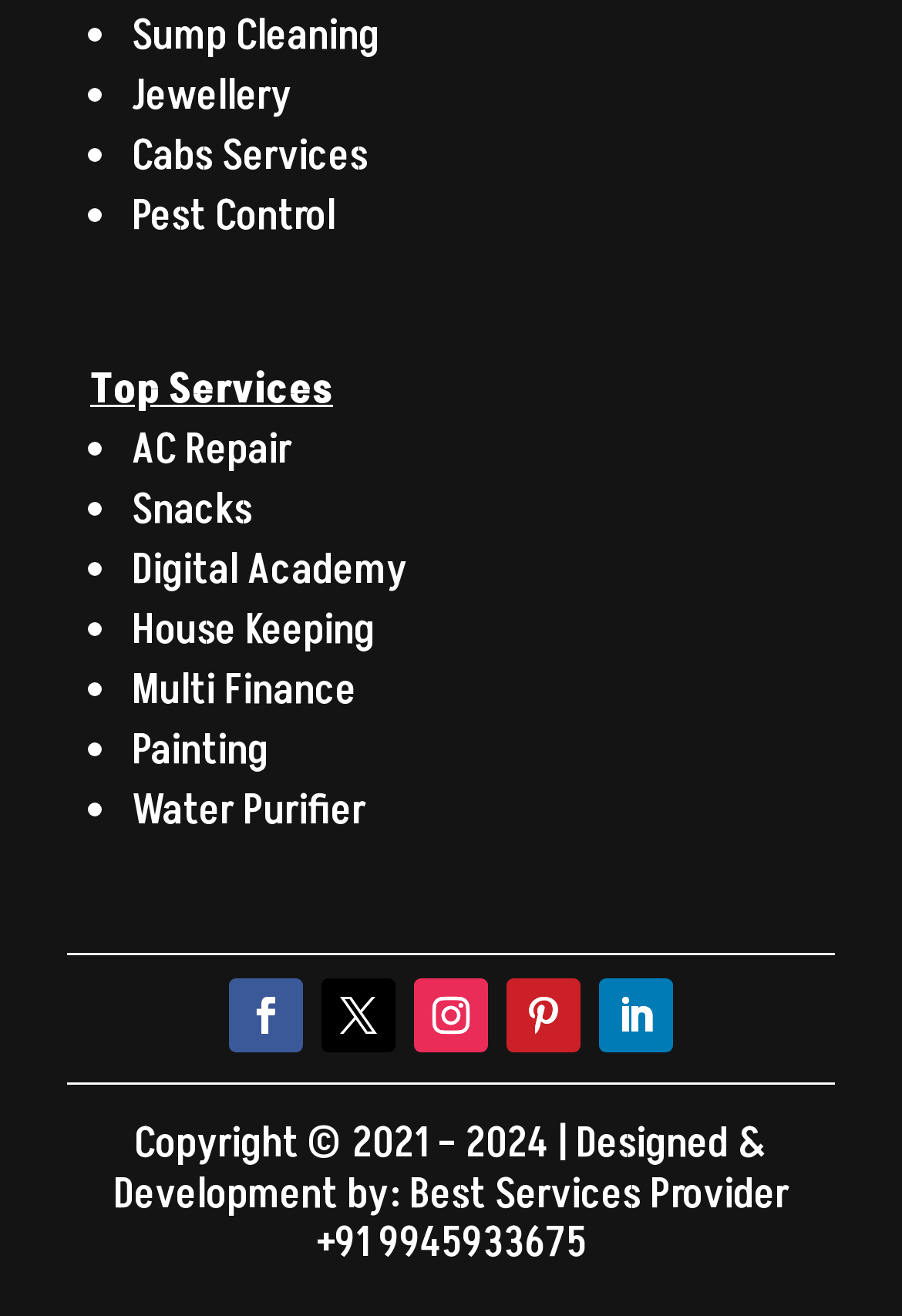Provide a one-word or brief phrase answer to the question:
What is the last service listed?

Water Purifier